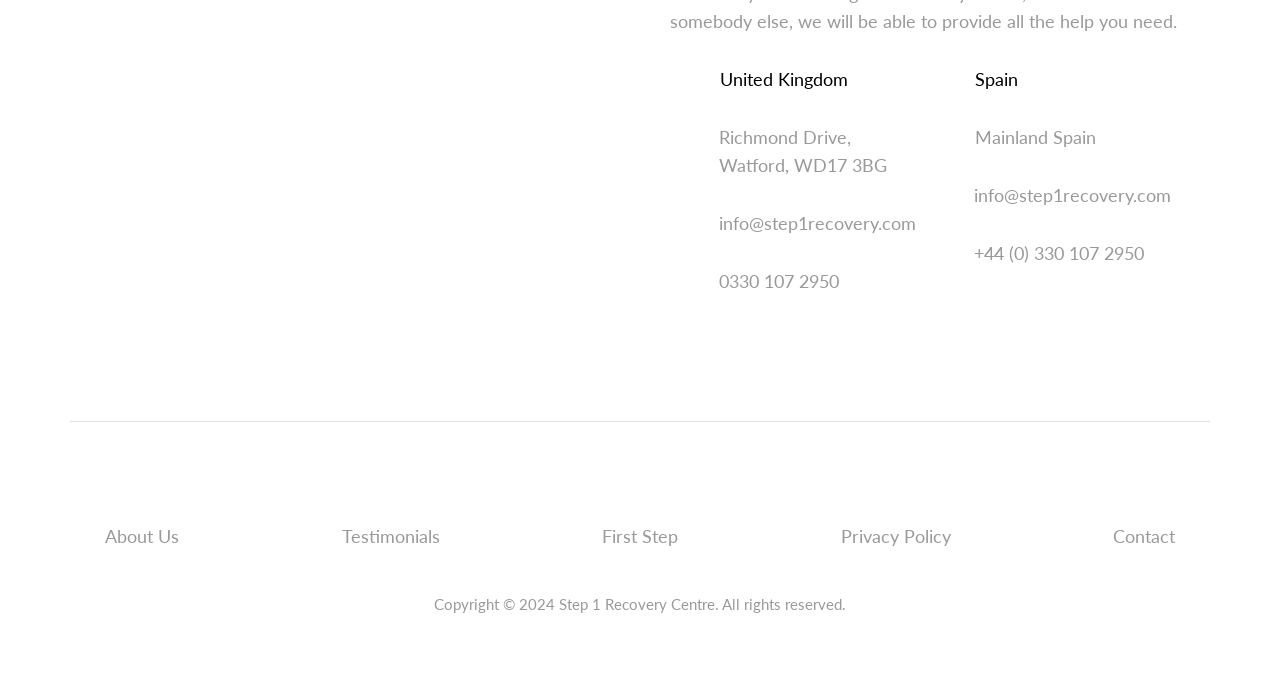Identify the bounding box coordinates of the HTML element based on this description: "Testimonials".

[0.267, 0.777, 0.343, 0.814]